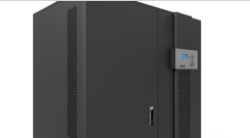Break down the image into a detailed narrative.

The image showcases the Labscand DS3200, an industrial uninterruptible power supply (UPS) designed for high efficiency and performance. With a power capacity of 200-250 kVA, this three-phase UPS system serves as an optimal solution for ensuring reliable backup power in commercial, industrial, and telecommunication environments. The sleek black cabinet houses advanced technology that protects critical equipment from power disruptions, ensuring continuous operation. The front panel features an accessible interface for monitoring and management, highlighting Labscand's commitment to providing efficient and durable power supply solutions tailored to meet the needs of modern enterprises.